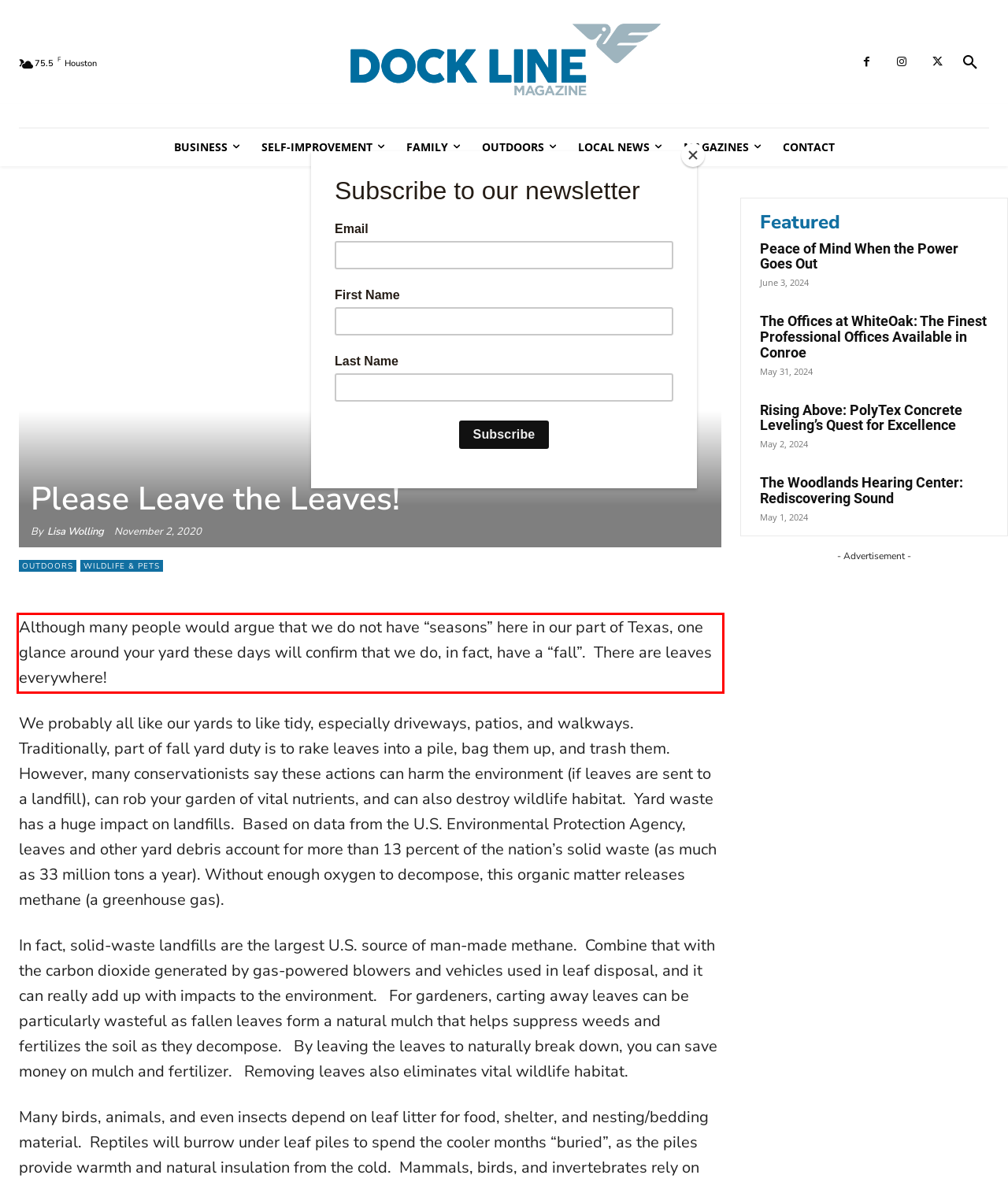Please use OCR to extract the text content from the red bounding box in the provided webpage screenshot.

Although many people would argue that we do not have “seasons” here in our part of Texas, one glance around your yard these days will confirm that we do, in fact, have a “fall”. There are leaves everywhere!